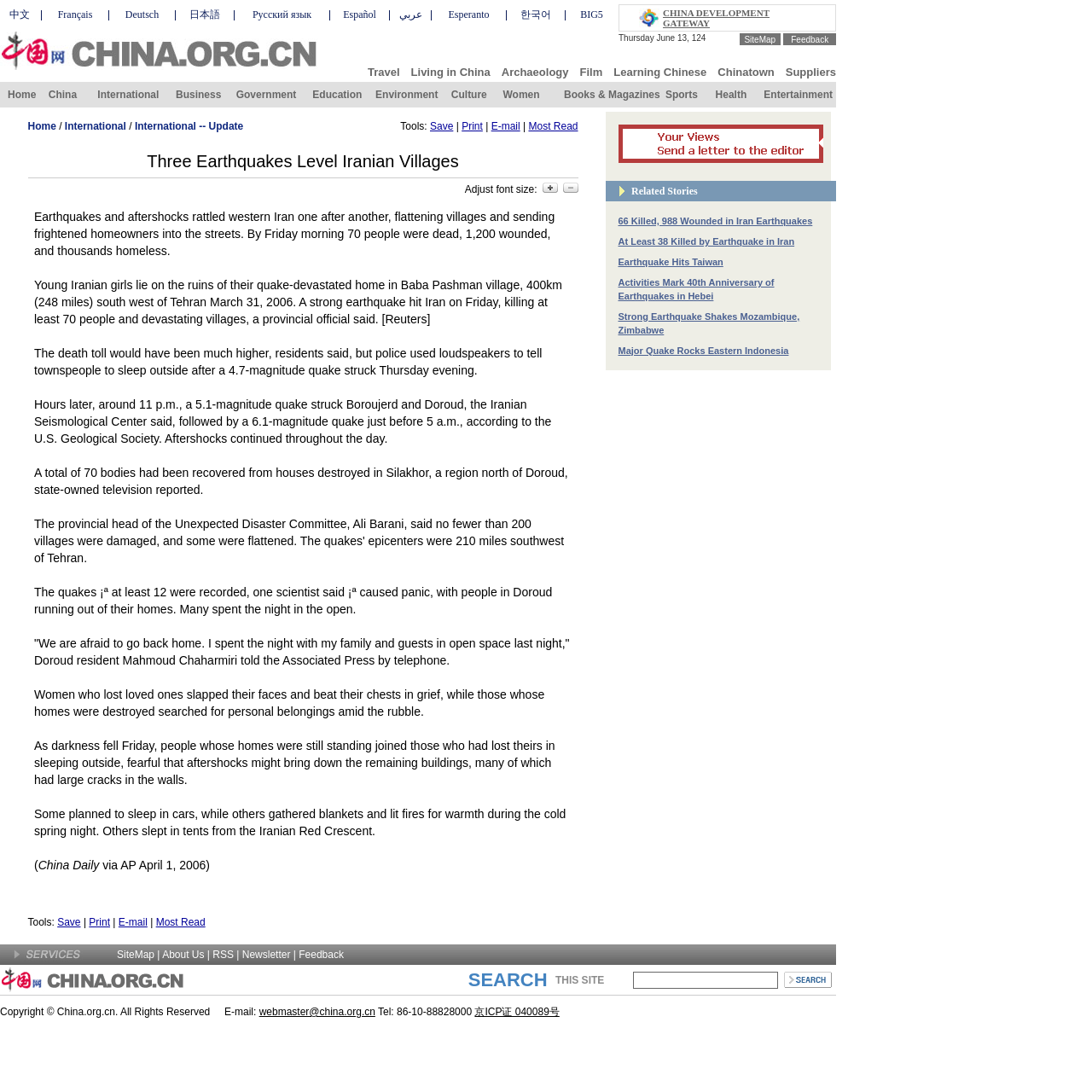What languages are available on this website?
Look at the image and answer the question using a single word or phrase.

Multiple languages